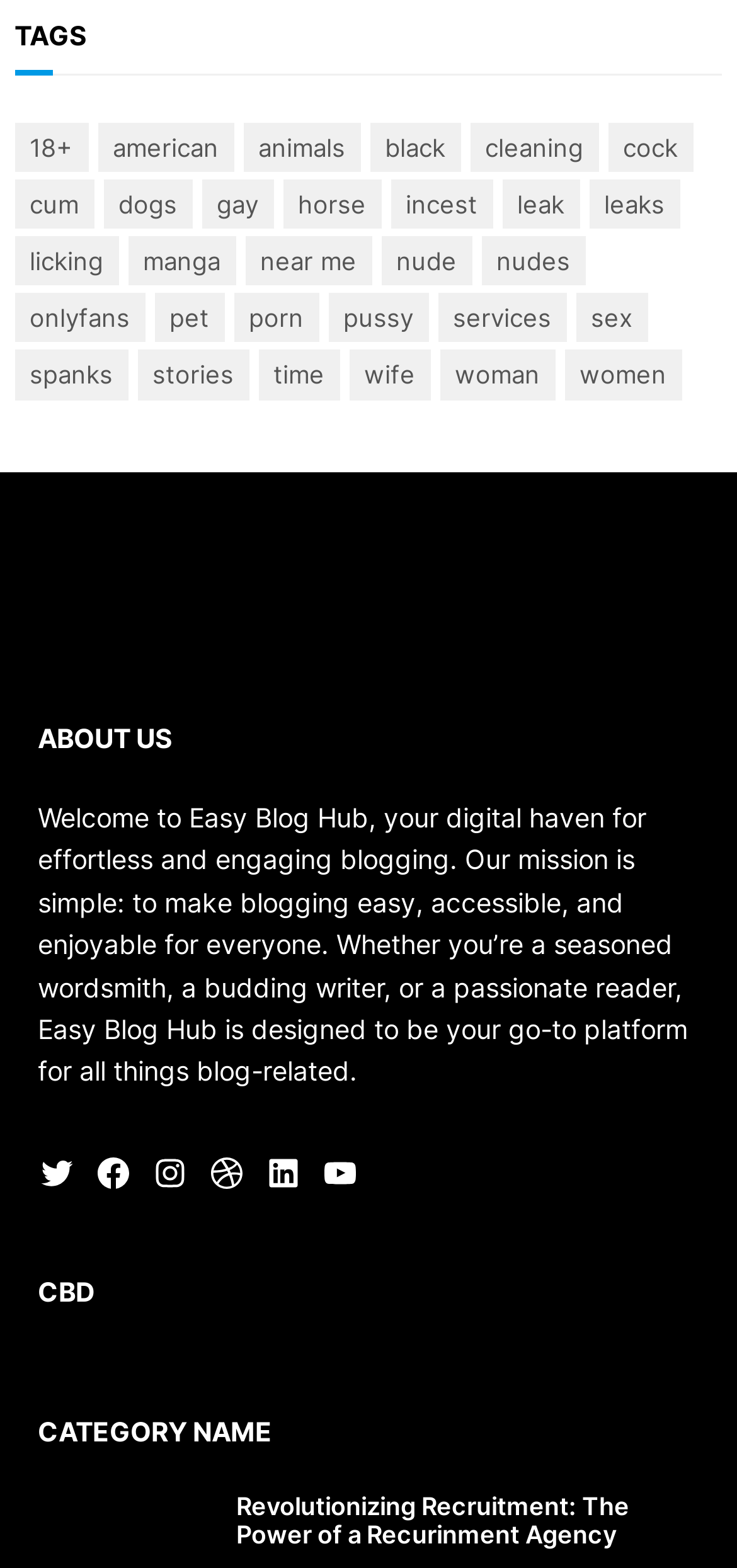What is the topic of the article below the 'CATEGORY NAME' heading?
Please provide a full and detailed response to the question.

I found the answer by looking at the heading element with the text 'Revolutionizing Recruitment: The Power of a Recurinment Agency' which is located below the 'CATEGORY NAME' heading, indicating that it is the topic of the article.